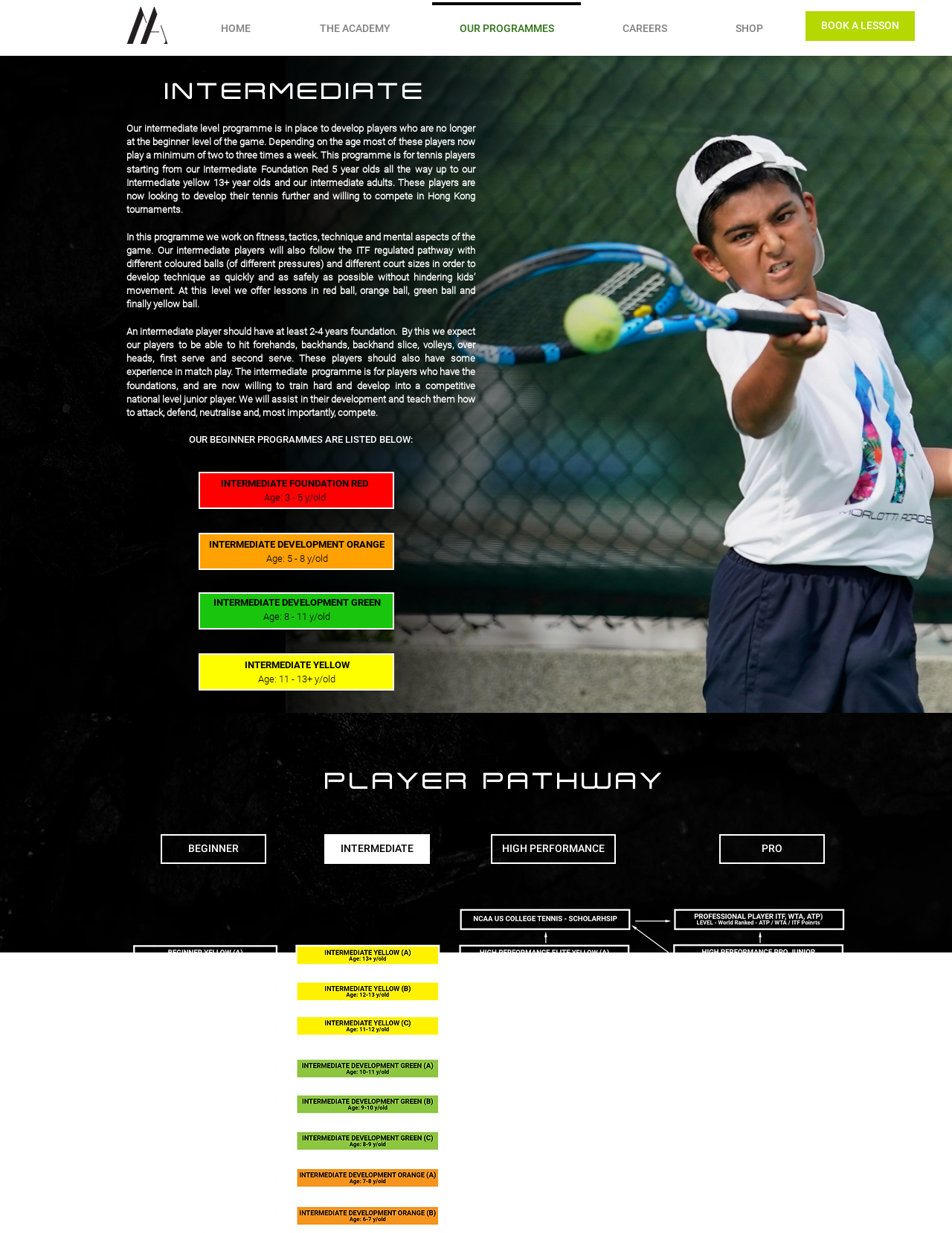Indicate the bounding box coordinates of the element that needs to be clicked to satisfy the following instruction: "Click the 'INTERMEDIATE FOUNDATION RED Age: 3 - 5 y/old' button". The coordinates should be four float numbers between 0 and 1, i.e., [left, top, right, bottom].

[0.209, 0.382, 0.414, 0.413]